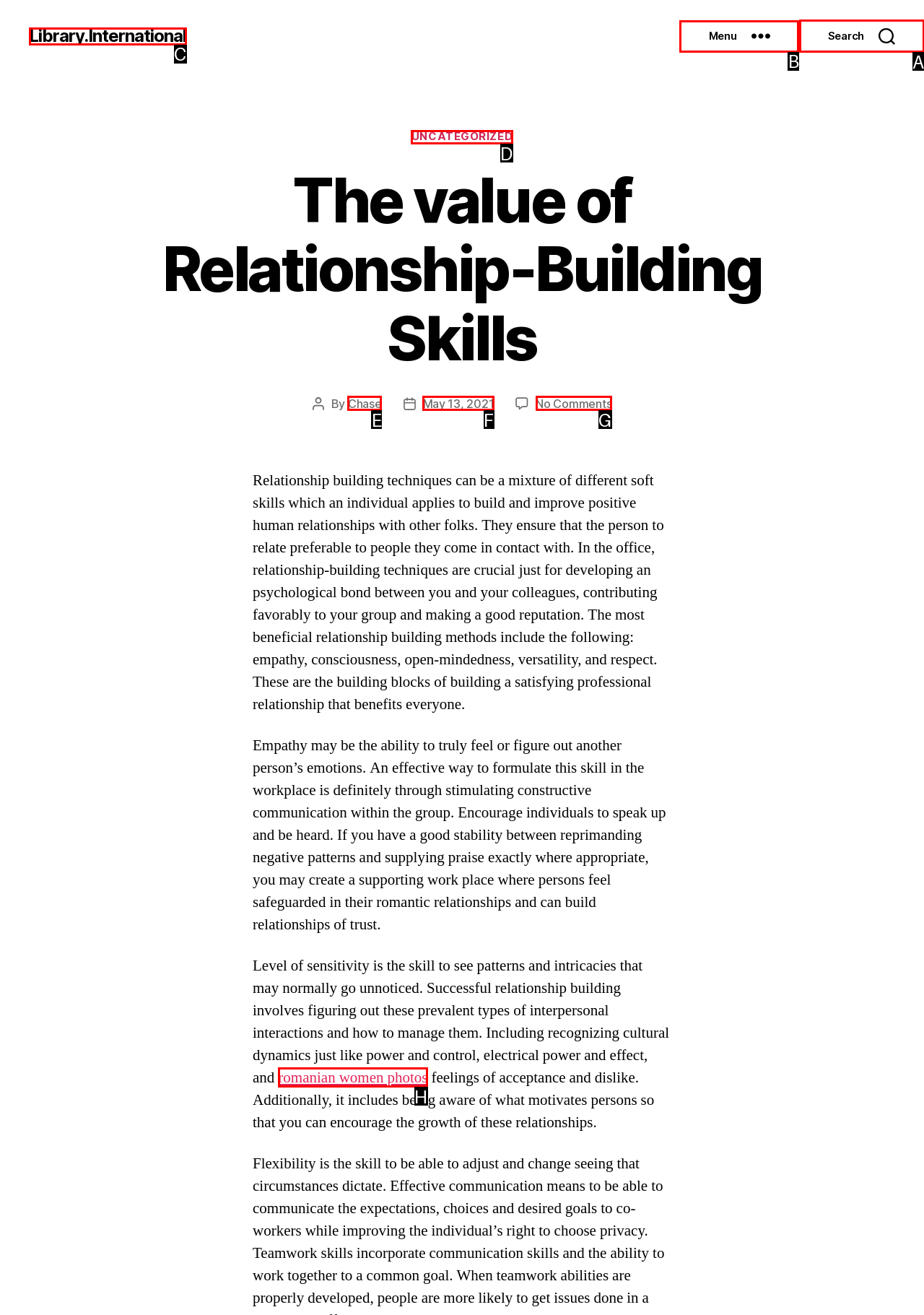Find the HTML element to click in order to complete this task: View the calendar
Answer with the letter of the correct option.

None